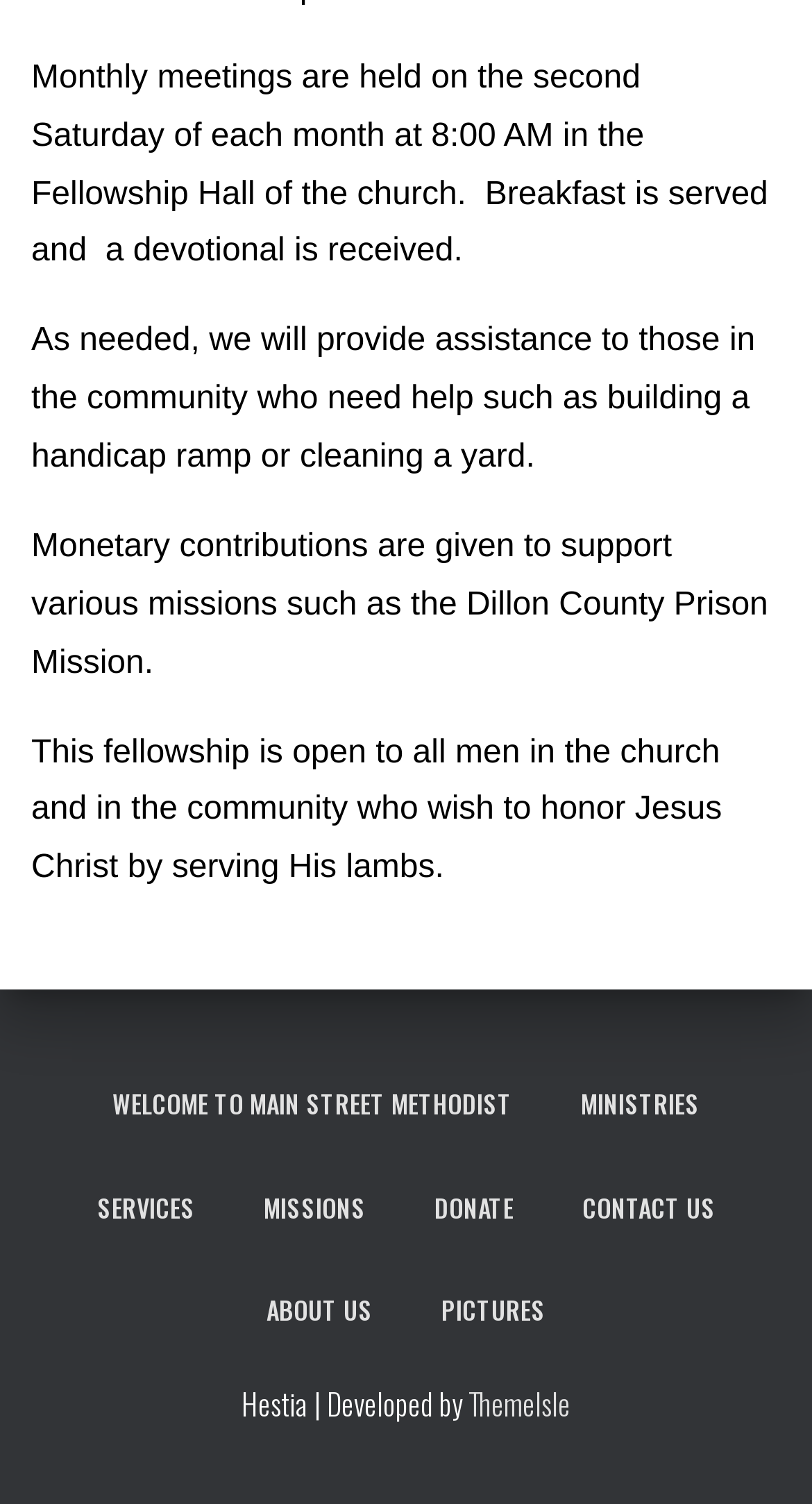What is the name of the church?
Give a single word or phrase as your answer by examining the image.

Main Street Methodist